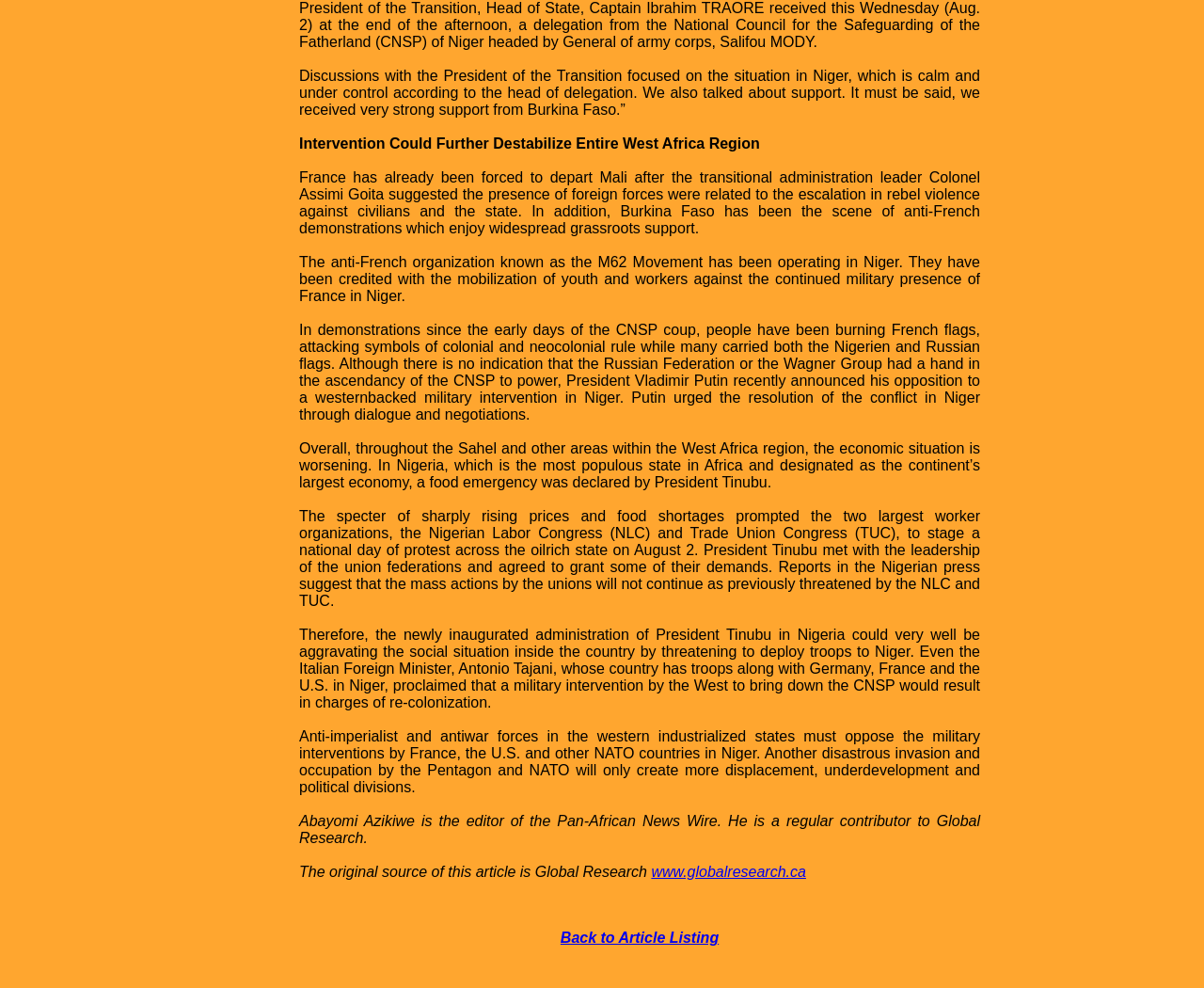What is the name of the author of this article?
Please answer the question as detailed as possible based on the image.

The author of this article is Abayomi Azikiwe, who is the editor of the Pan-African News Wire, as stated in the ninth StaticText element.